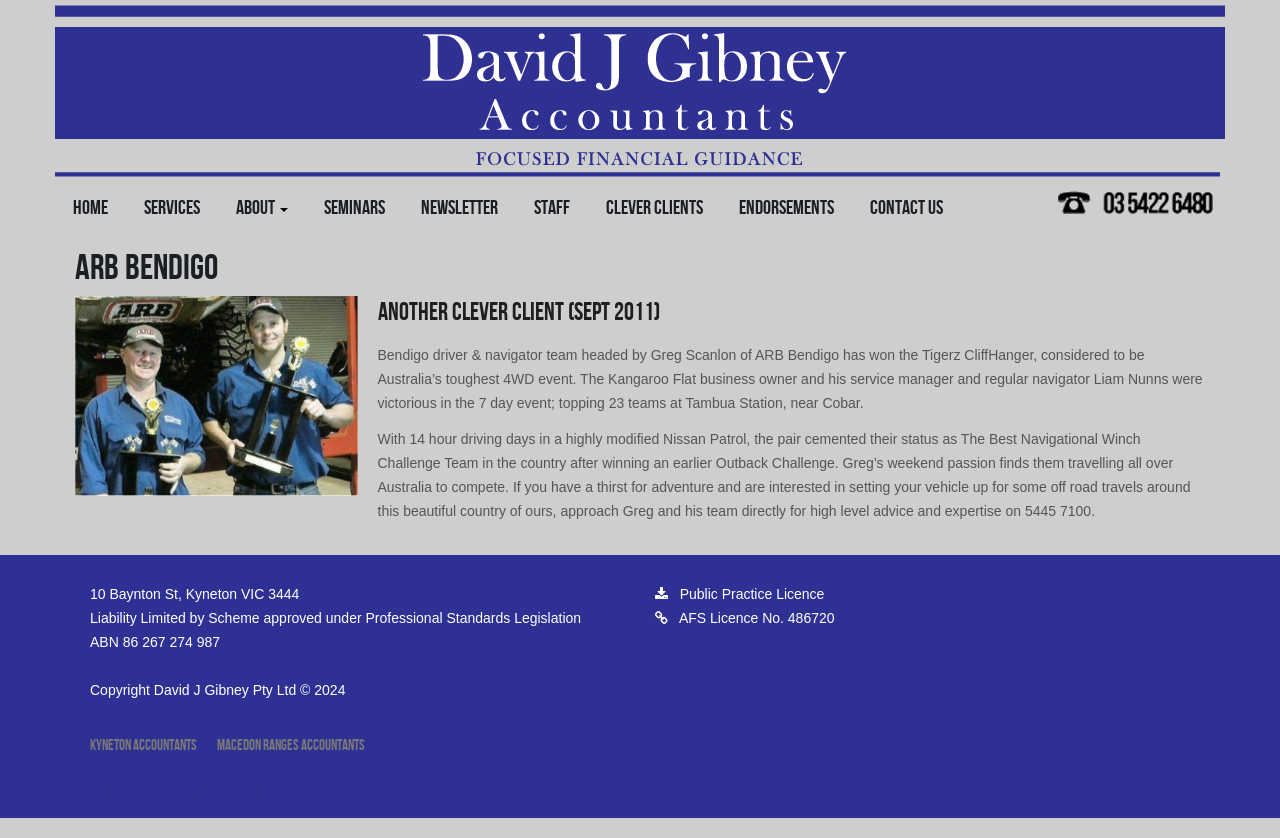Generate an in-depth caption that captures all aspects of the webpage.

This webpage is about ARB Bendigo, a tax accounting firm based in Kyneton, servicing the Macedon Ranges and beyond. At the top left of the page, there is an image of David J Gibney, the founder of the firm. Next to the image, there is a navigation menu with links to different sections of the website, including HOME, SERVICES, ABOUT, SEMINARS, NEWSLETTER, STAFF, CLEVER CLIENTS, ENDORSEMENTS, and CONTACT US.

Below the navigation menu, there is a large heading "ARB BENDIGO" with a link to the same name. Underneath, there is another heading "Another Clever Client (Sept 2011)" with a brief news article about a Bendigo driver and navigator team winning the Tigerz CliffHanger, a 4WD event. The article provides details about the team's achievement and their expertise in off-road travels.

On the right side of the page, there is an image of a phone, which likely links to the firm's contact information. Below the image, there are three lines of text providing the firm's address, liability information, and ABN number.

Further down the page, there are two links with icons, one for Public Practice Licence and another for AFS Licence No. 486720. At the bottom of the page, there is a copyright notice and three headings with links: "Kyneton Accountants", "Macedon Ranges Accountants", and "Macedon Ranges Web Design".